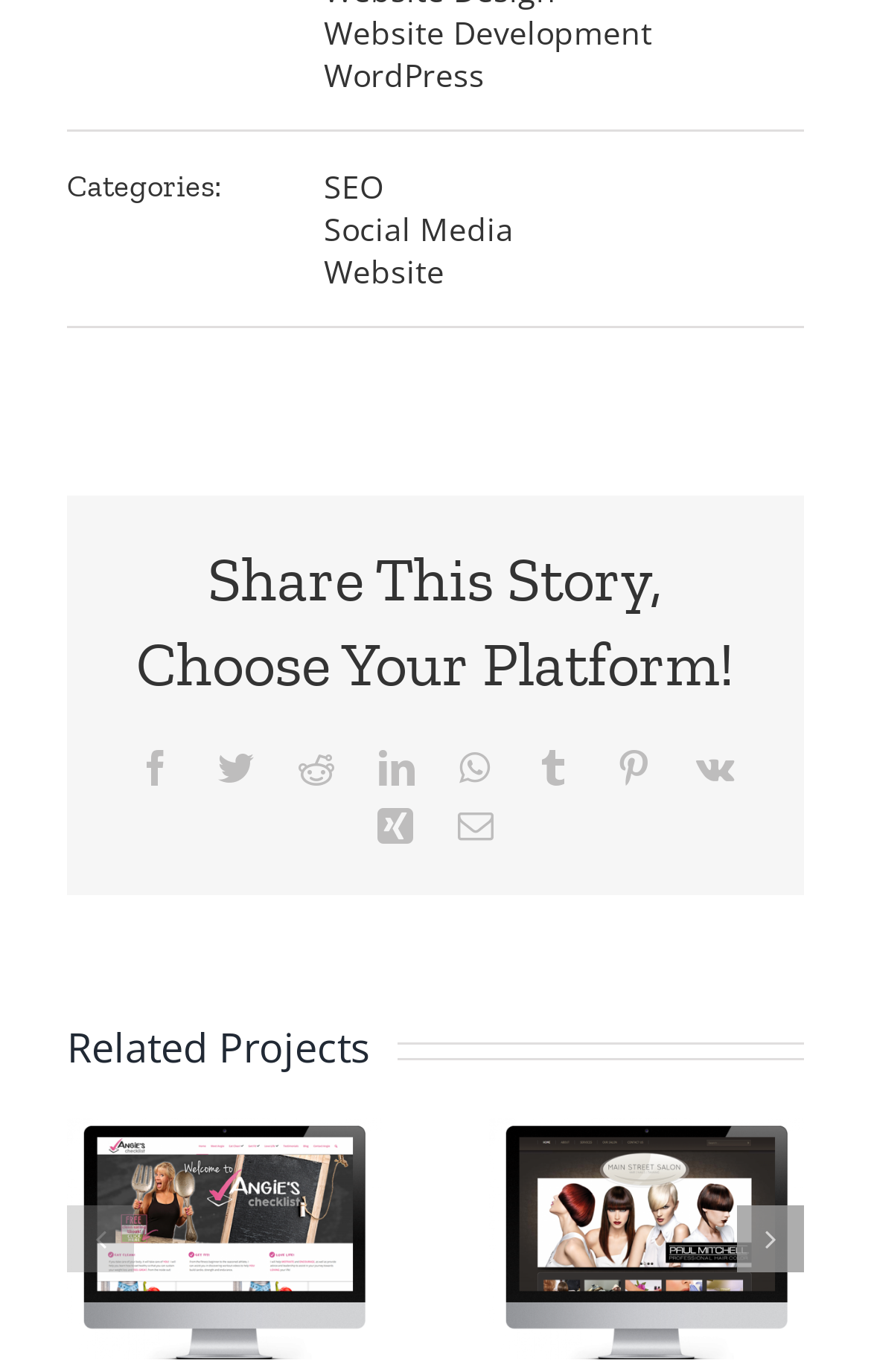Identify the bounding box coordinates of the clickable region required to complete the instruction: "Click on Website Development". The coordinates should be given as four float numbers within the range of 0 and 1, i.e., [left, top, right, bottom].

[0.372, 0.008, 0.749, 0.039]